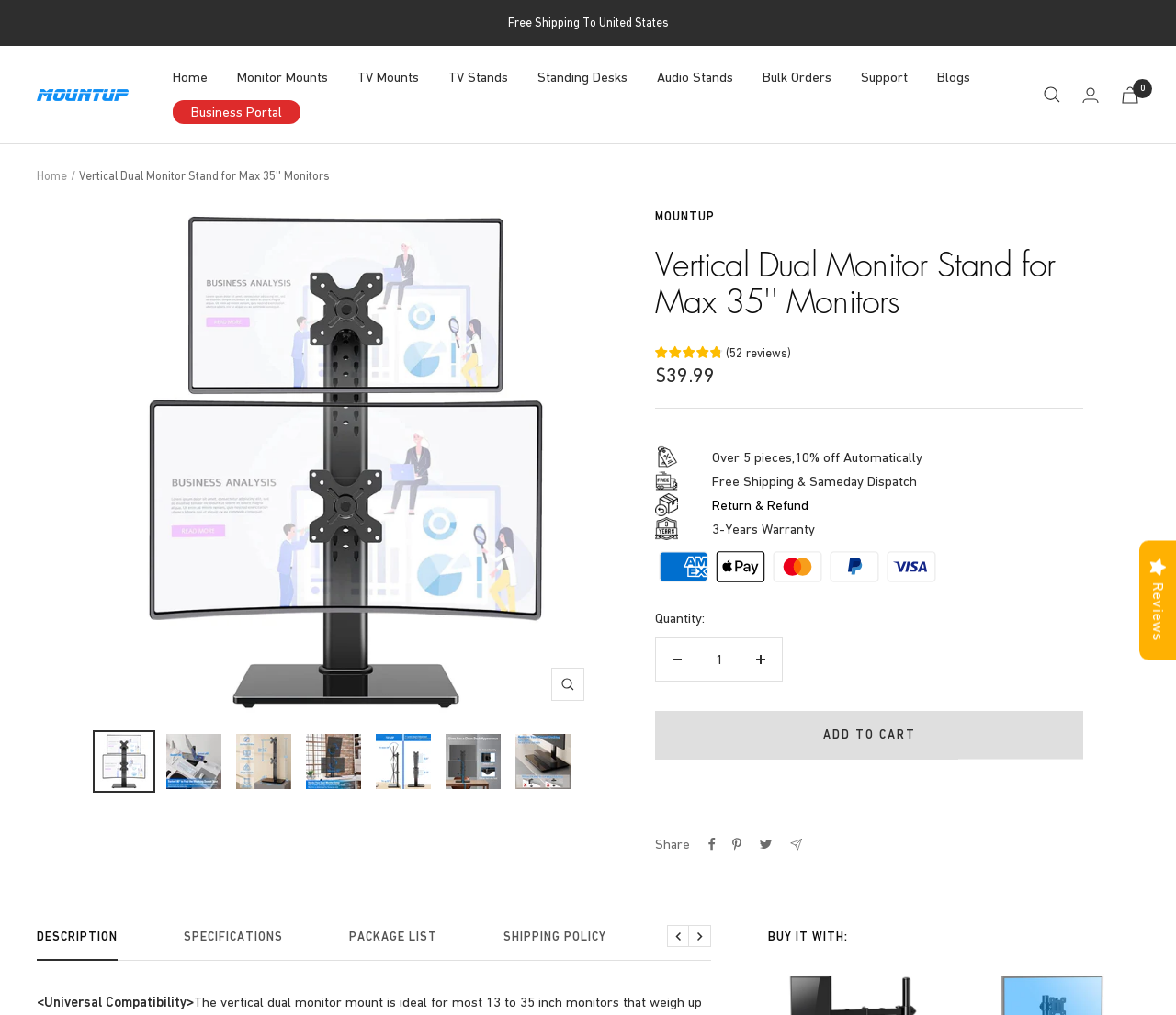Look at the image and write a detailed answer to the question: 
What is the function of the button with the zoom icon?

Based on the webpage, I found a button with a zoom icon, and its description is 'Zoom', which suggests that the function of this button is to zoom in or out of the product image.